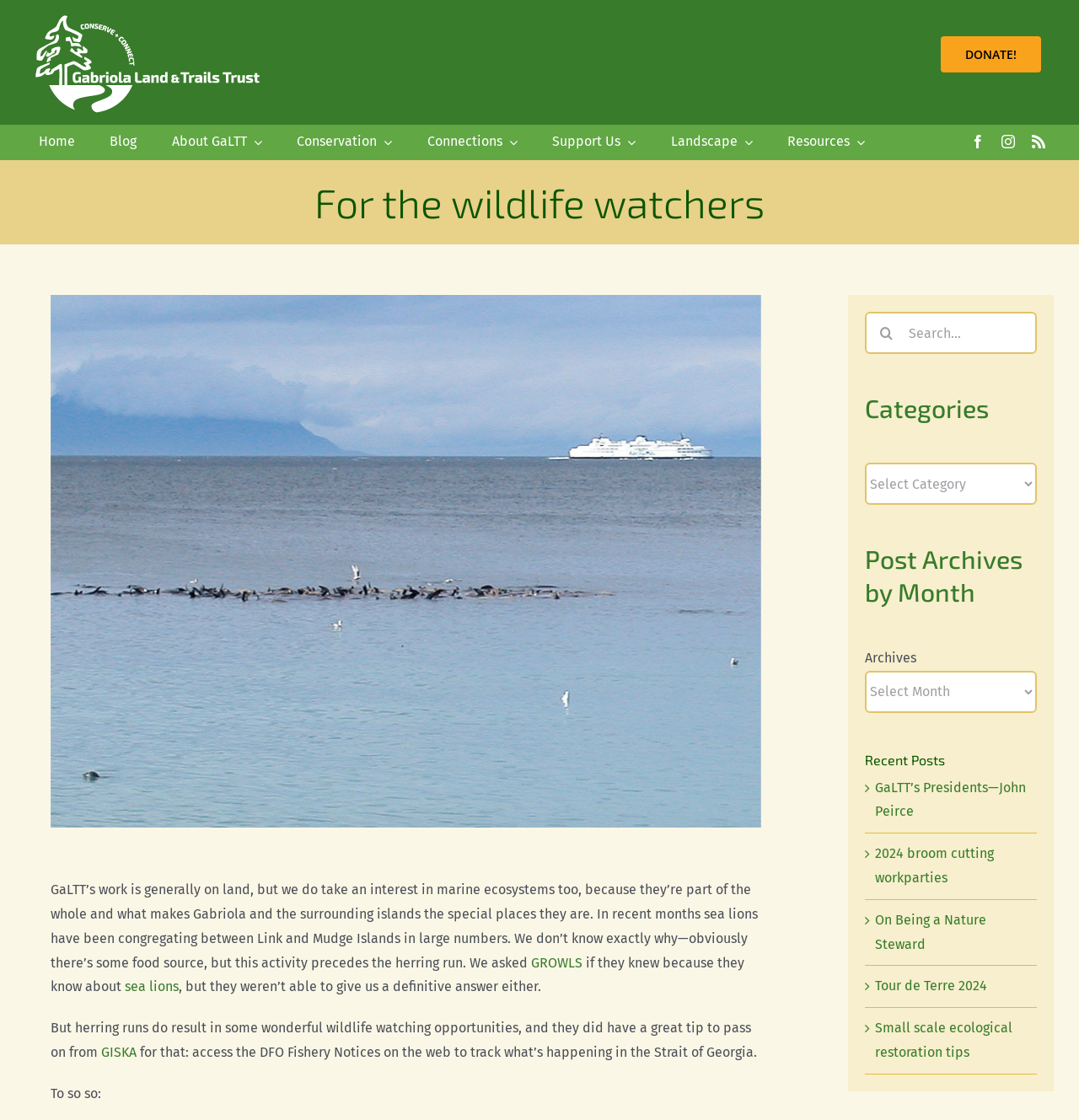Using the webpage screenshot, find the UI element described by GaLTT’s Presidents—John Peirce. Provide the bounding box coordinates in the format (top-left x, top-left y, bottom-right x, bottom-right y), ensuring all values are floating point numbers between 0 and 1.

[0.811, 0.696, 0.951, 0.732]